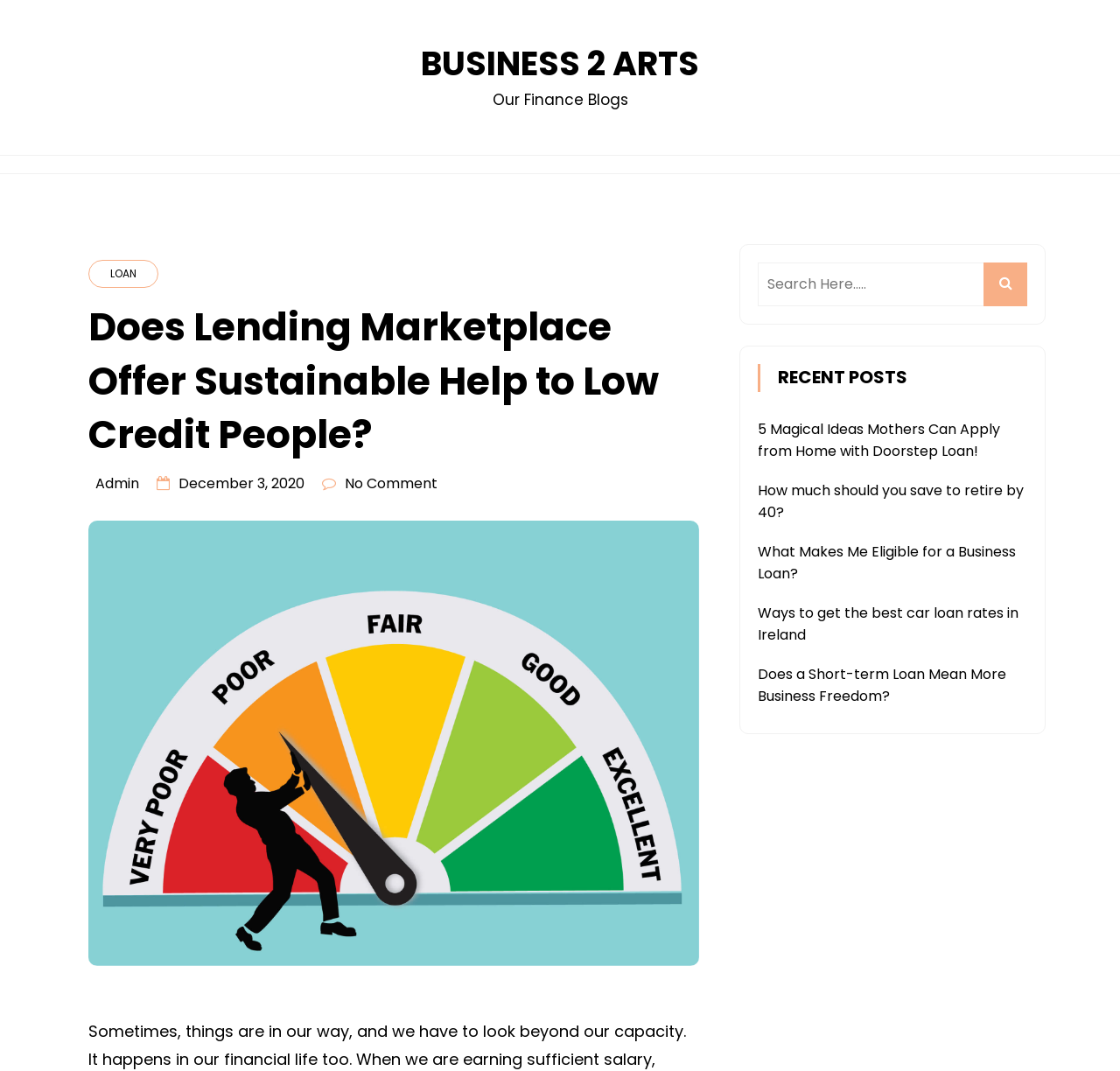Create a full and detailed caption for the entire webpage.

This webpage is a blog post titled "Does Lending Marketplace Offer Sustainable Help to Low Credit People?" under the "Business 2 Arts" category. At the top, there is a heading "BUSINESS 2 ARTS" with a link to the main page. Below it, there is a section labeled "Our Finance Blogs" with several links to related topics, including "LOAN" and the title of the current blog post.

To the right of the blog title, there are links to the author "Admin", the publication date "December 3, 2020", and a comment count "No Comment". Below the title, there is a large image related to the blog post, titled "Help to Low Credit People".

On the right side of the page, there is a complementary section with a search bar labeled "Search Here....." and a button to submit the search query. Below the search bar, there is a heading "RECENT POSTS" with five links to other blog posts, including "5 Magical Ideas Mothers Can Apply from Home with Doorstep Loan!", "How much should you save to retire by 40?", "What Makes Me Eligible for a Business Loan?", "Ways to get the best car loan rates in Ireland", and "Does a Short-term Loan Mean More Business Freedom?".